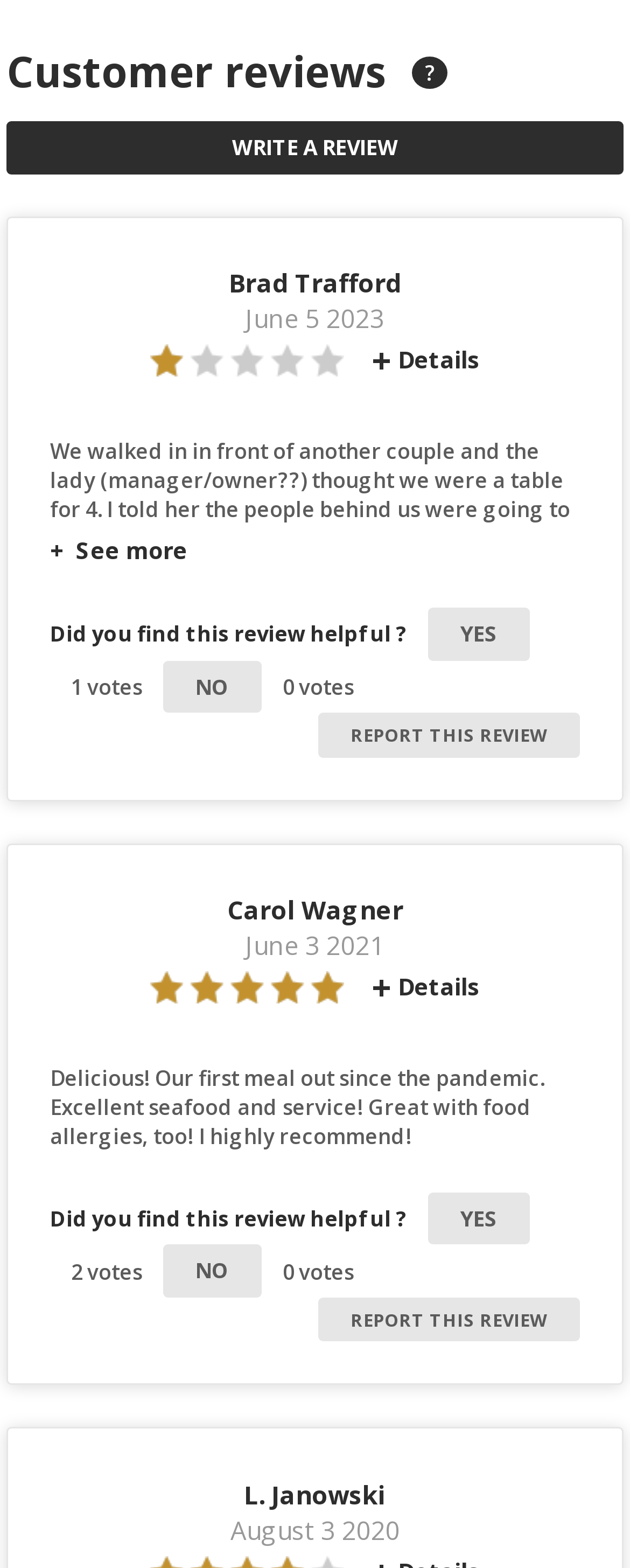Please identify the bounding box coordinates of the element that needs to be clicked to perform the following instruction: "Report this review".

[0.557, 0.461, 0.869, 0.476]